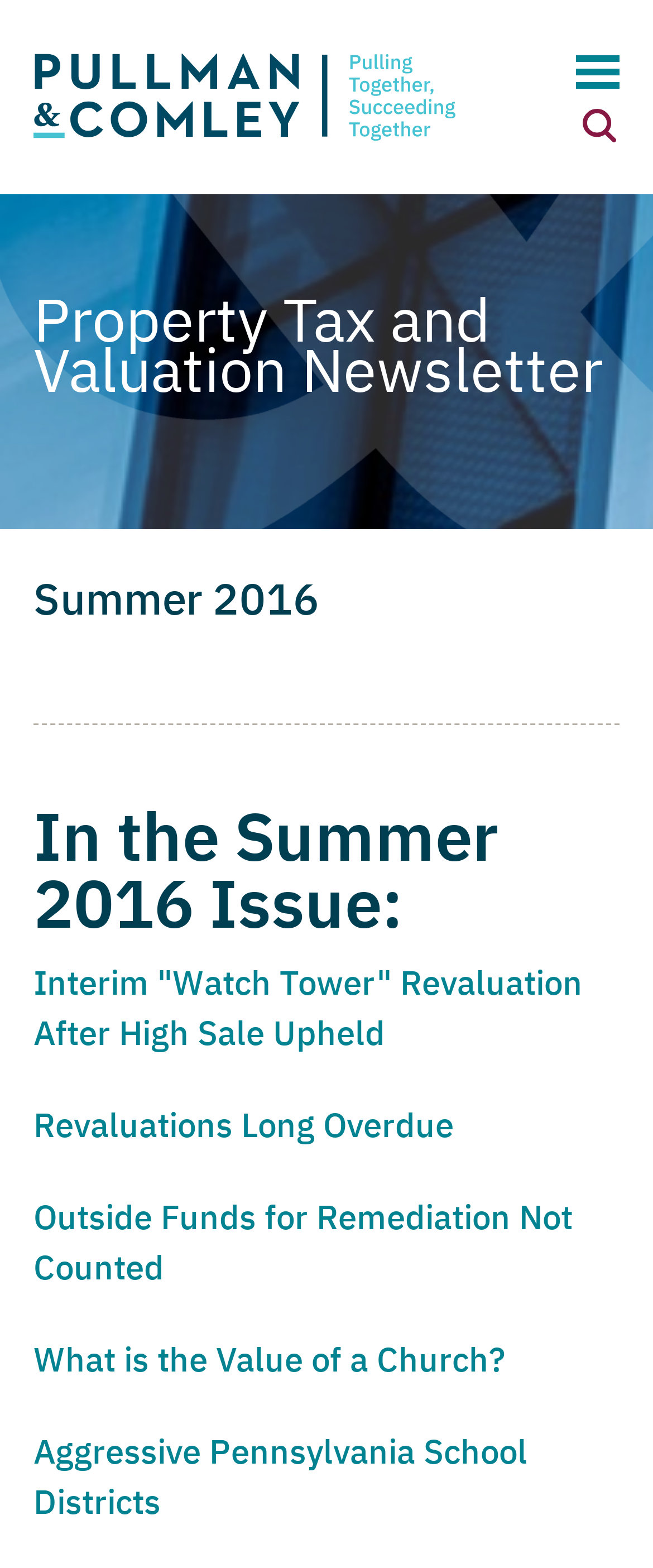Present a detailed account of what is displayed on the webpage.

The webpage is about property tax and valuation topics, specifically the Summer 2016 issue. At the top, there are several links, including "Home", "Site Map", "Disclaimer", and "Privacy Policy", which are aligned horizontally and take up about a quarter of the screen width. Below these links, there is a copyright notice and a statement about attorney advertising.

On the left side, there is a section with a "PUBLICATION SIGN UP" link, followed by social media links, including "Share", "LinkedIn", "Twitter", "Facebook", and "Instagram", each accompanied by an icon. These links are stacked vertically and take up about a quarter of the screen height.

To the right of the social media links, there is a "Law Firm Alliance" link with an accompanying image. Below this link, there is a dialog box with a "Cookie Policy" message, which takes up about half of the screen width and a quarter of the screen height. The dialog box contains a message about analytical cookies, a link to the "Privacy Policy", and two buttons: "Decline Cookies" and "Accept All Cookies".

Overall, the webpage has a simple and organized layout, with clear headings and concise text. There are several images and icons scattered throughout the page, but they do not overwhelm the content.